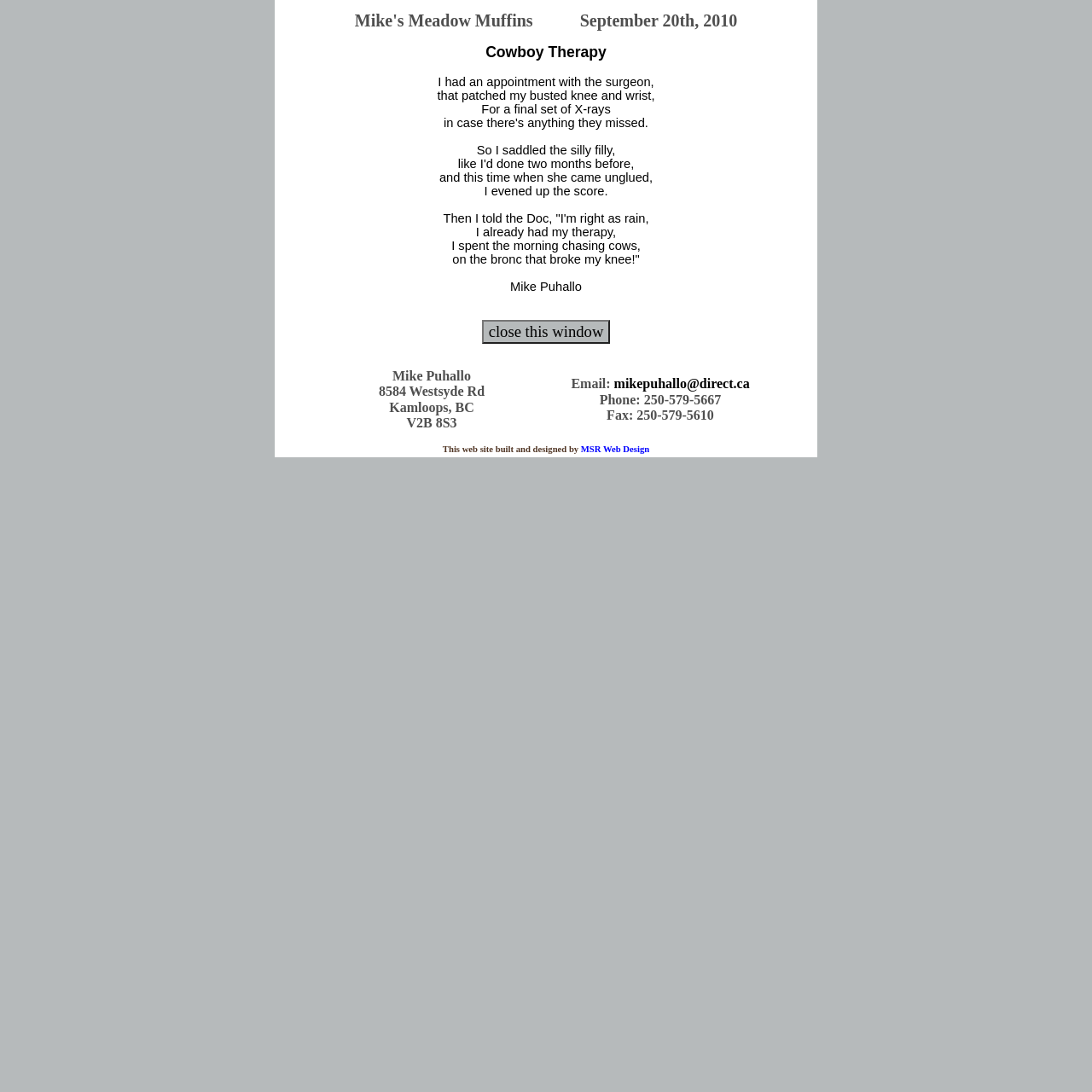What is the website designer's name?
Look at the screenshot and respond with a single word or phrase.

MSR Web Design